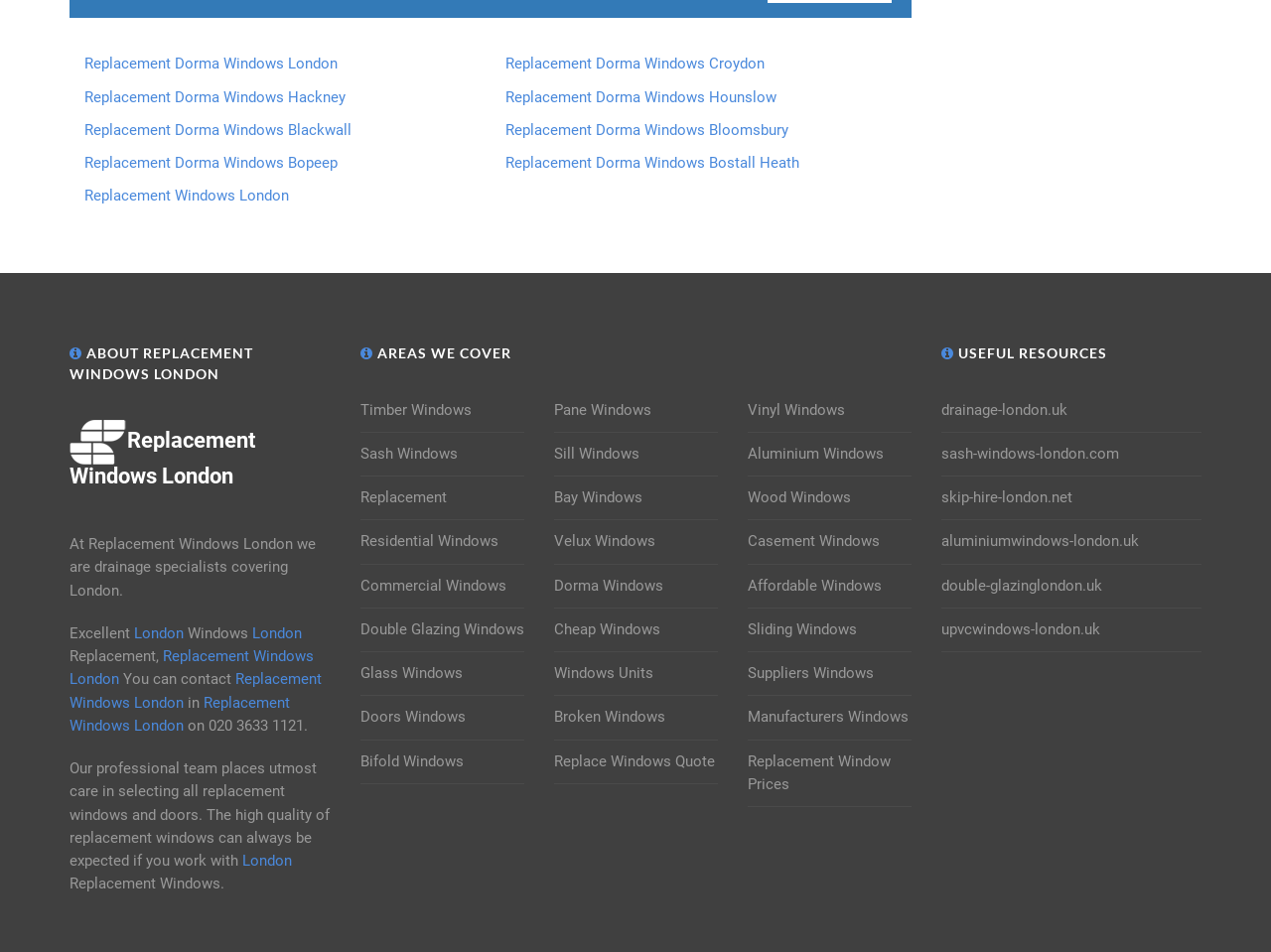Determine the bounding box for the described UI element: "Broken Windows".

[0.436, 0.742, 0.523, 0.766]